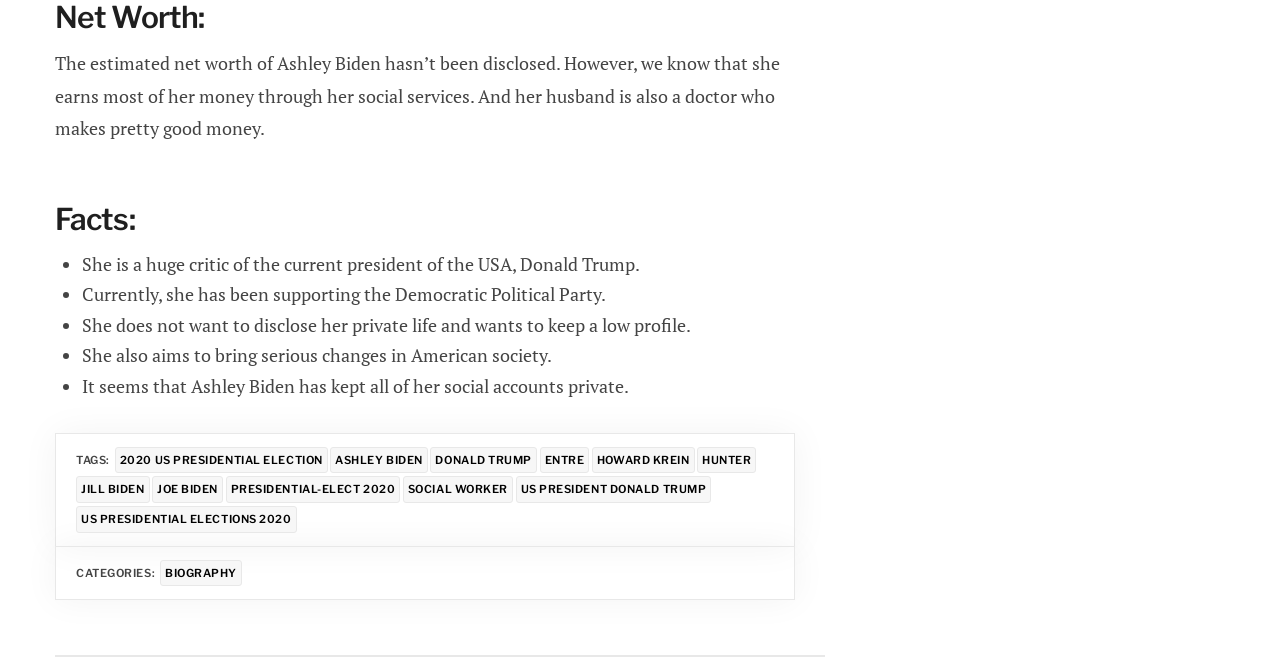Please identify the bounding box coordinates of the clickable region that I should interact with to perform the following instruction: "Click on the link to learn more about 2020 US PRESIDENTIAL ELECTION". The coordinates should be expressed as four float numbers between 0 and 1, i.e., [left, top, right, bottom].

[0.09, 0.667, 0.256, 0.706]